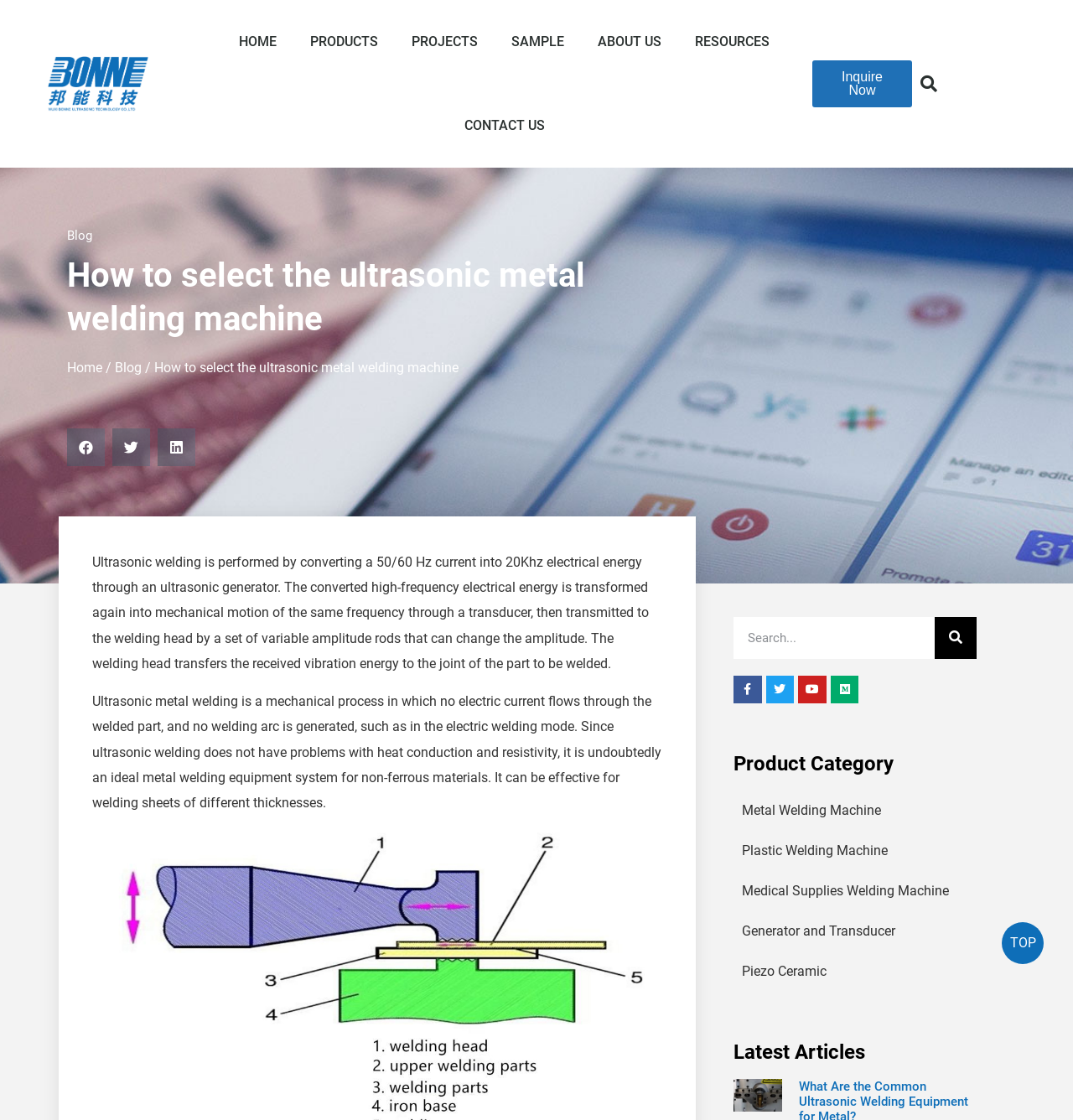How many navigation links are in the top menu?
Refer to the image and offer an in-depth and detailed answer to the question.

I counted the number of links in the top menu, which are HOME, PRODUCTS, PROJECTS, SAMPLE, ABOUT US, RESOURCES, and CONTACT US.